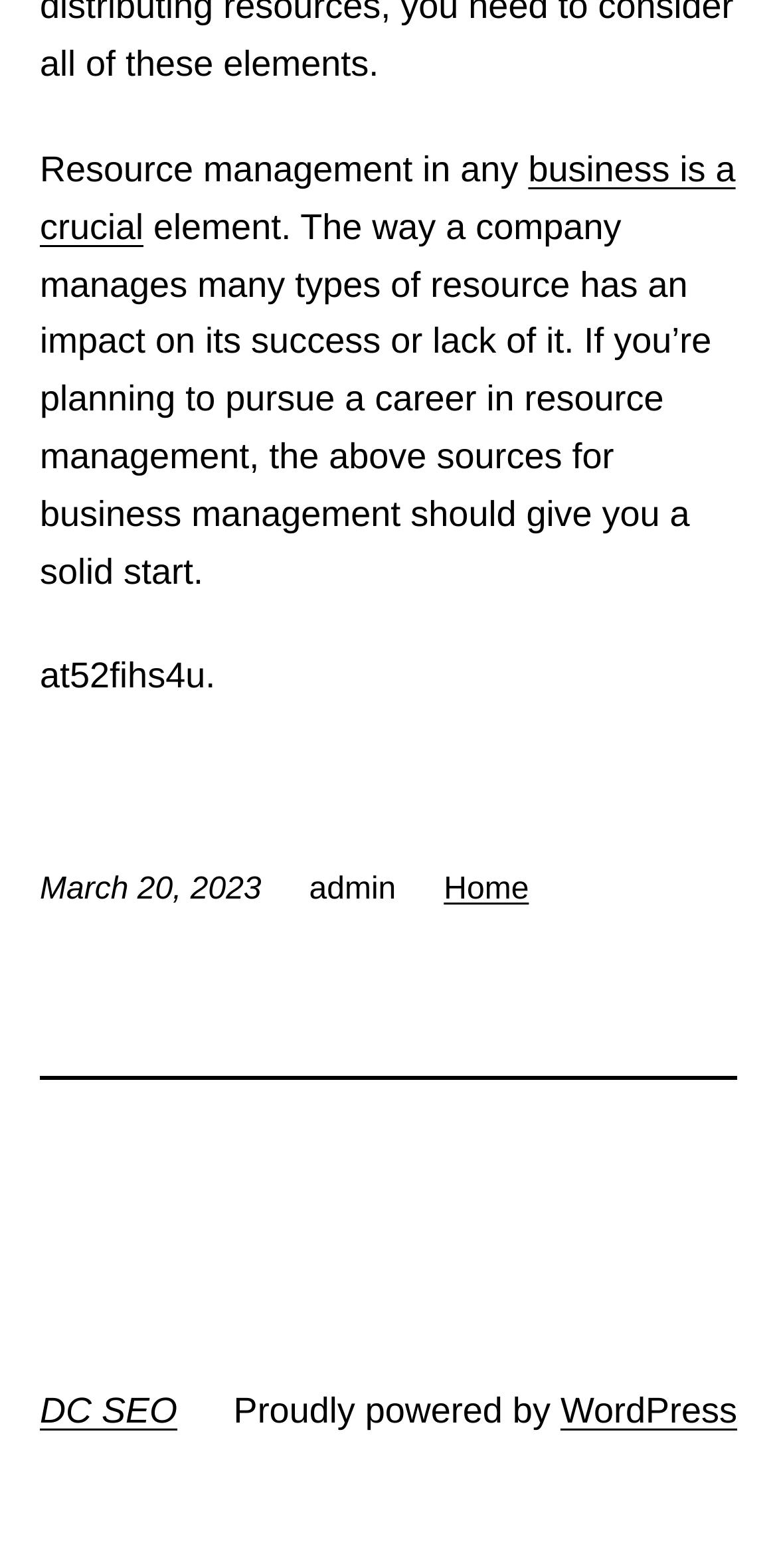What is the platform used to power the website?
Please use the visual content to give a single word or phrase answer.

WordPress